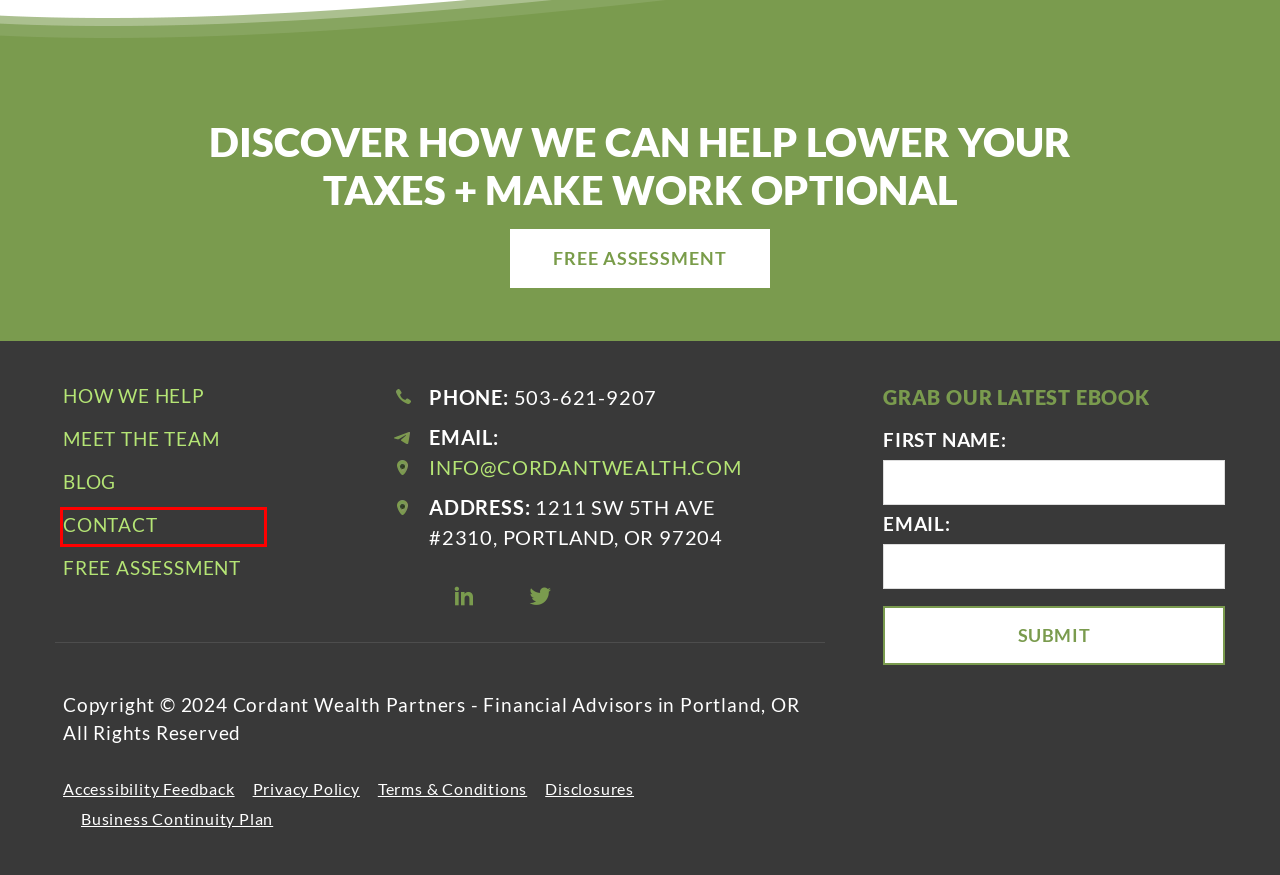You have a screenshot of a webpage where a red bounding box highlights a specific UI element. Identify the description that best matches the resulting webpage after the highlighted element is clicked. The choices are:
A. Business Continuity Plan - Cordant Wealth Partners
B. Financial Specialists | Financial Planning | Cordant Wealth
C. Contact A Certified Financial Advisor | Cordant Wealth
D. Accessibility Feedback - Cordant Wealth Partners
E. Terms & Conditions - Cordant Wealth Partners
F. Privacy Policy - Cordant Wealth Partners
G. The Cordant Wealth Difference - Cordant Wealth Partners
H. Microsoft Compensation Guide For 2022 | Cordant Wealth

C